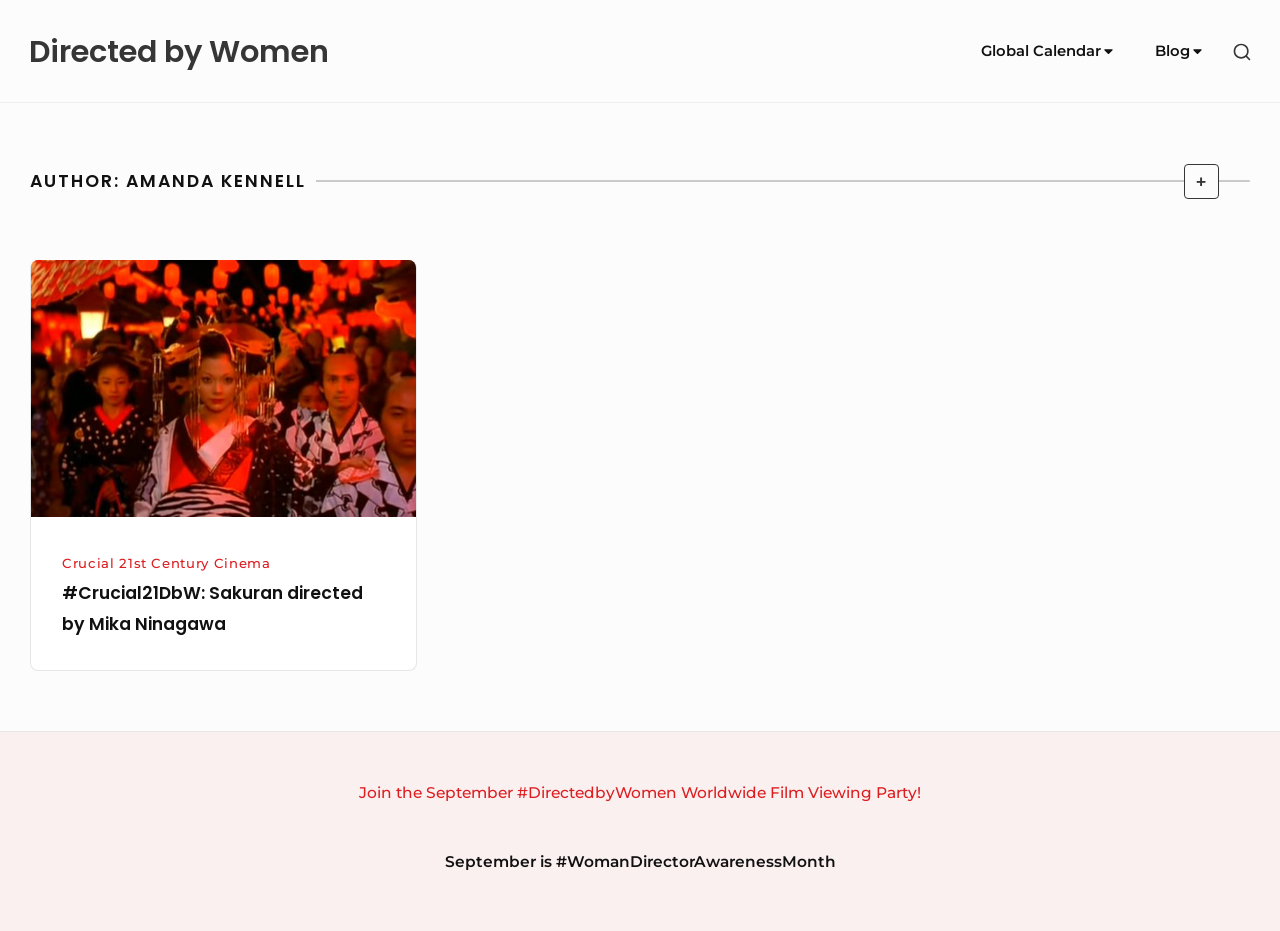Create an elaborate caption for the webpage.

The webpage is about Amanda Kennell, a Clinical Assistant Professor of Japanese Studies at the University at Buffalo. At the top left, there is a link to "Directed by Women". On the top right, there is a navigation menu labeled "Site Navigation" with links to "Global Calendar" and "Blog". Next to the navigation menu, there is a button to "SHOW SECONDARY SIDEBAR".

Below the navigation menu, there is a main section that takes up most of the page. At the top of this section, there is a header with a heading that reads "AUTHOR: AMANDA KENNELL ARCHIVE DESCRIPTION TOGGLE" and a button to toggle the archive description.

Below the header, there is an article section that contains an image of a movie poster for "Sakuran" directed by Mika Ninagawa. Above the image, there is a link to "#Crucial21DbW: Sakuran directed by Mika Ninagawa". Below the image, there is a heading with the same text as the link, and another link to "Crucial 21st Century Cinema".

At the bottom of the page, there is a footer section with a heading that reads "Footer Widget Area". In this section, there is a link to "Join the September #DirectedbyWomen Worldwide Film Viewing Party!" and a static text that reads "September is #WomanDirectorAwarenessMonth".